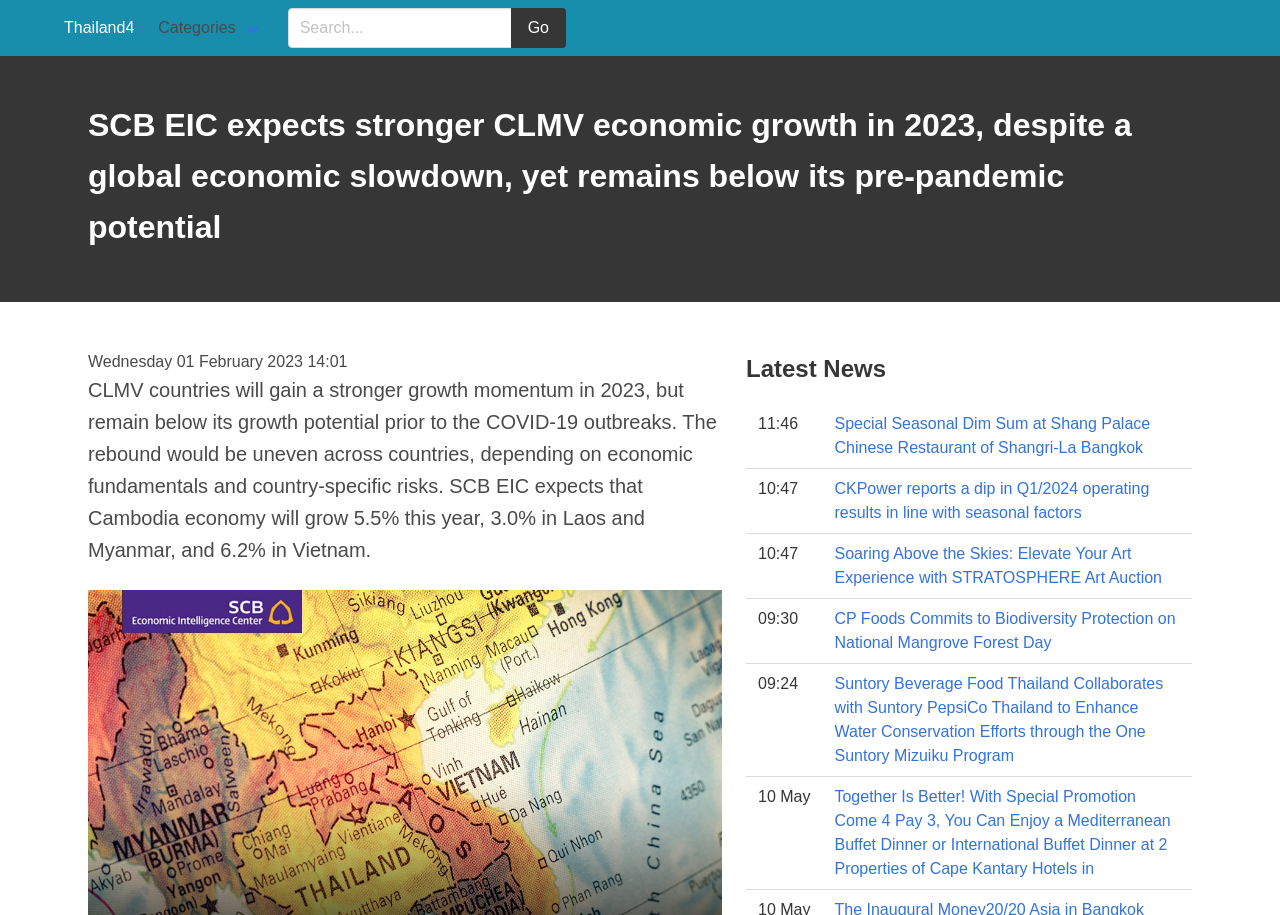Locate the bounding box coordinates of the element that should be clicked to execute the following instruction: "Click on Thailand4 link".

[0.041, 0.0, 0.114, 0.061]